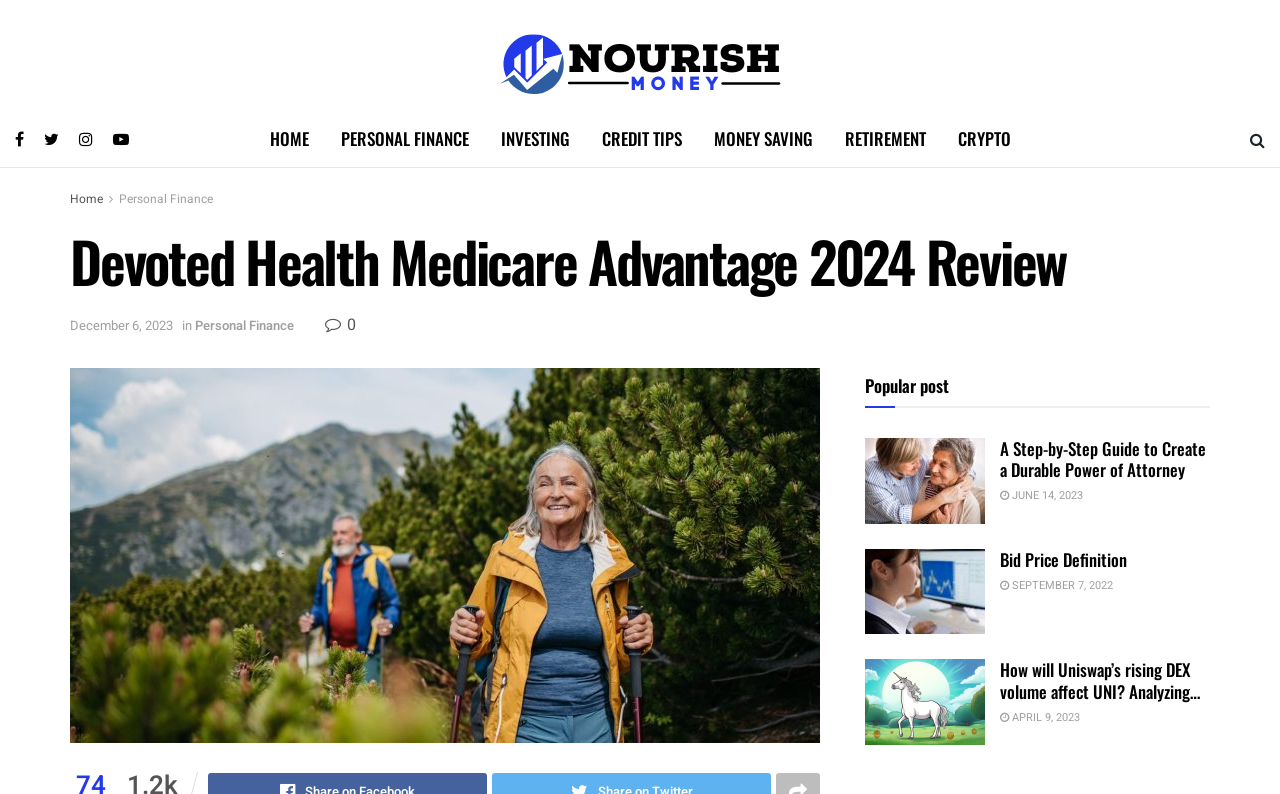Respond with a single word or phrase to the following question:
How many main categories are there in the top navigation menu?

8